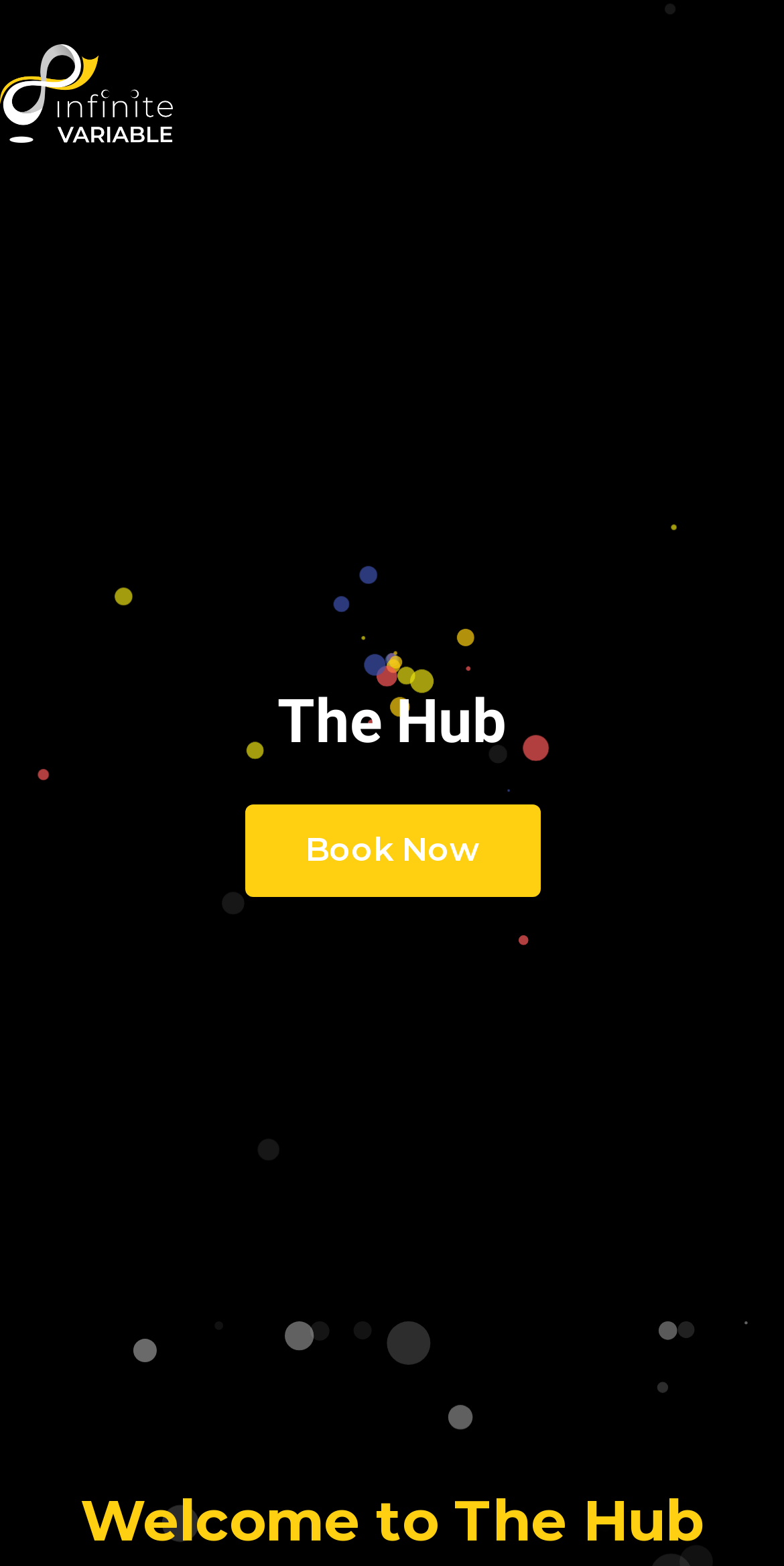Given the description Book Now, predict the bounding box coordinates of the UI element. Ensure the coordinates are in the format (top-left x, top-left y, bottom-right x, bottom-right y) and all values are between 0 and 1.

[0.312, 0.513, 0.688, 0.572]